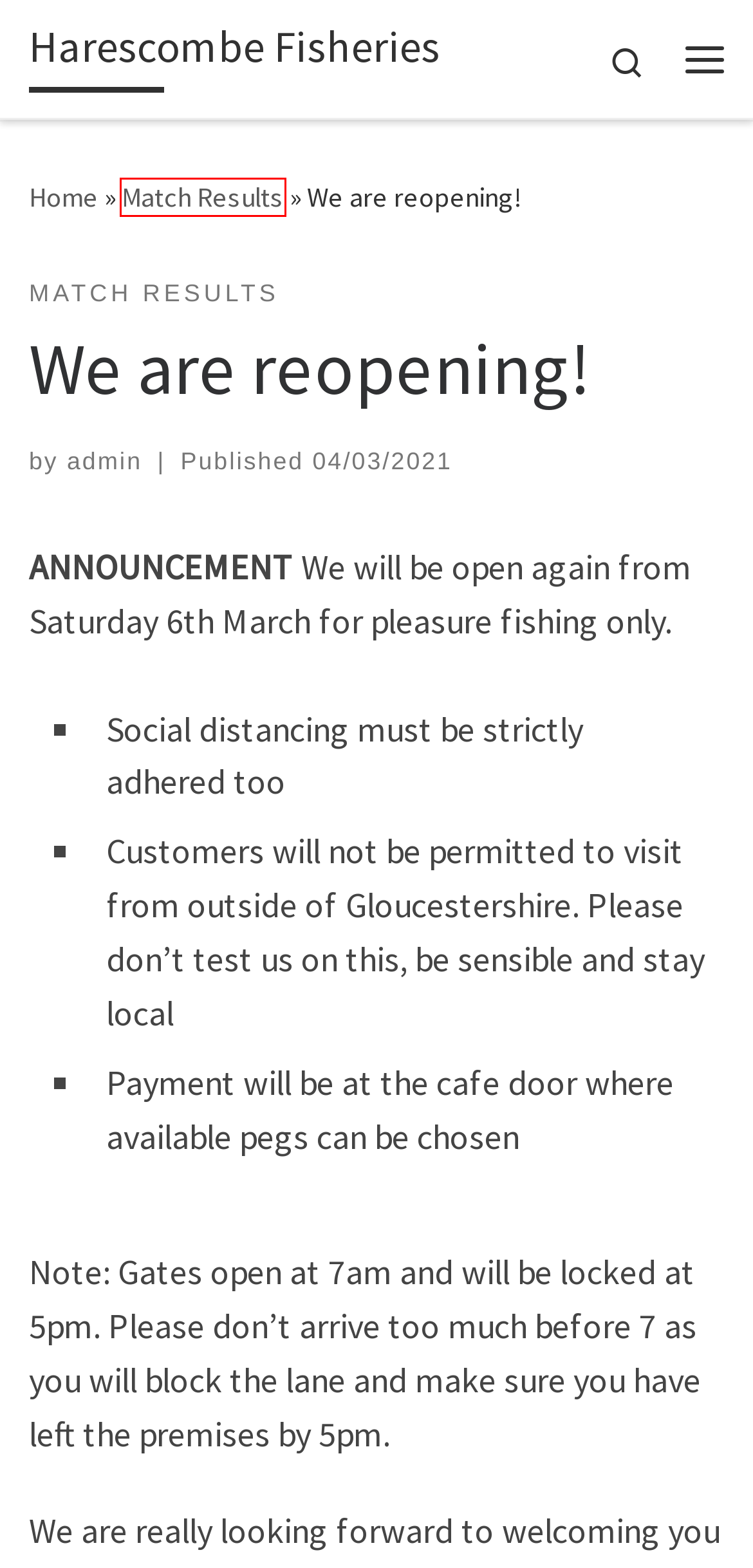Given a screenshot of a webpage with a red bounding box, please pick the webpage description that best fits the new webpage after clicking the element inside the bounding box. Here are the candidates:
A. Blog Tool, Publishing Platform, and CMS – WordPress.org English (UK)
B. Matches return! – Harescombe Fisheries
C. 04/03/2021 – Harescombe Fisheries
D. CLOSED – Harescombe Fisheries
E. admin – Harescombe Fisheries
F. Match Results – Harescombe Fisheries
G. Harescombe Fisheries – Gloucestershire
H. Customizr WordPress Theme | Press Customizr

F